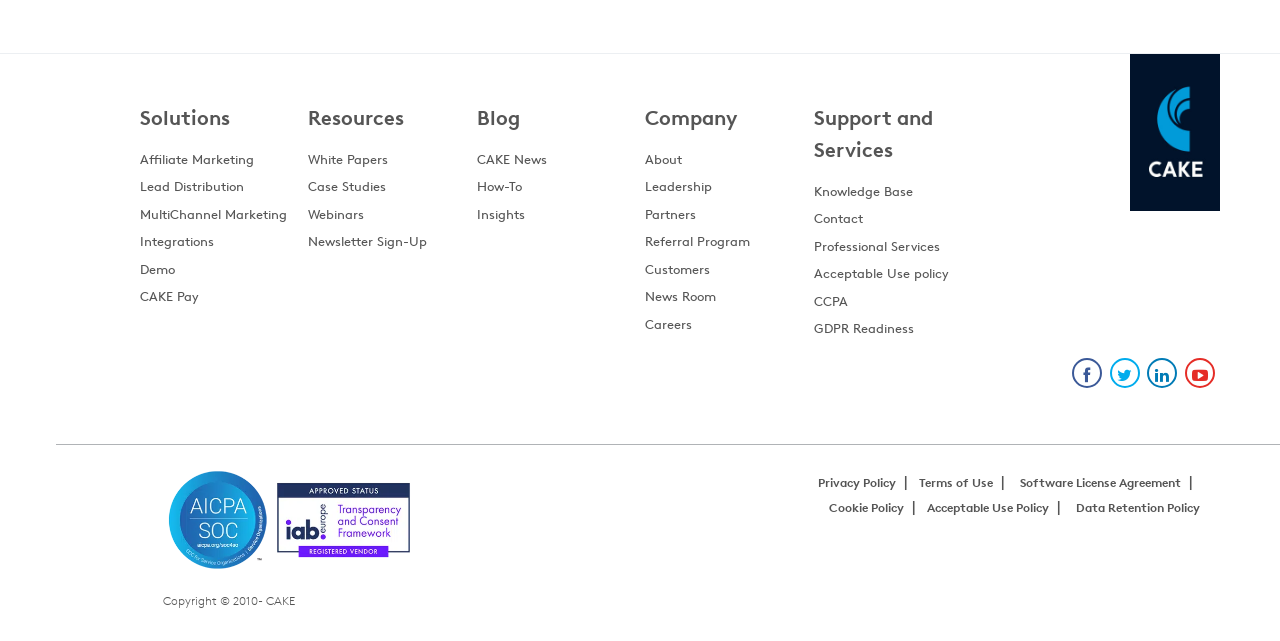Extract the bounding box for the UI element that matches this description: "Acceptable Use policy".

[0.636, 0.412, 0.741, 0.442]